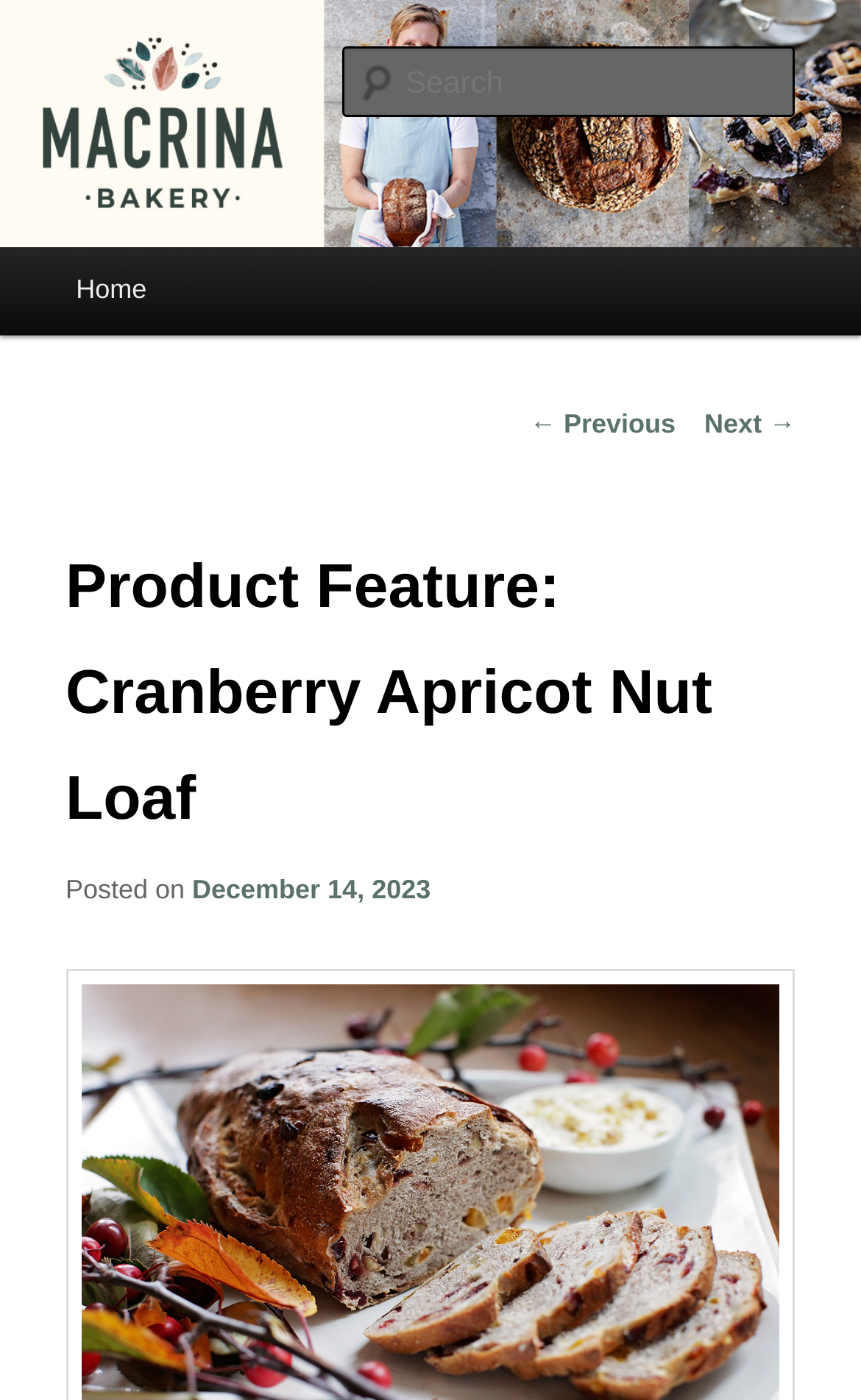Is there a search function?
Your answer should be a single word or phrase derived from the screenshot.

Yes